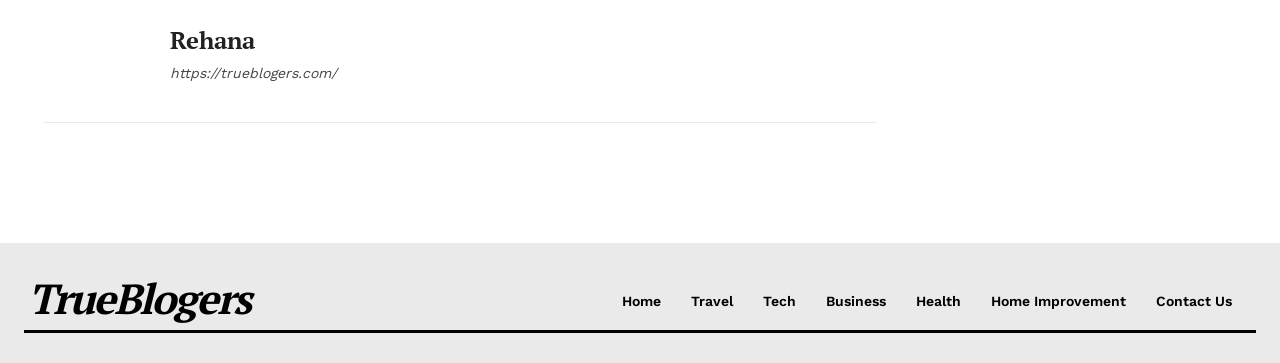Identify the bounding box coordinates of the area you need to click to perform the following instruction: "visit TrueBlogers website".

[0.133, 0.173, 0.263, 0.231]